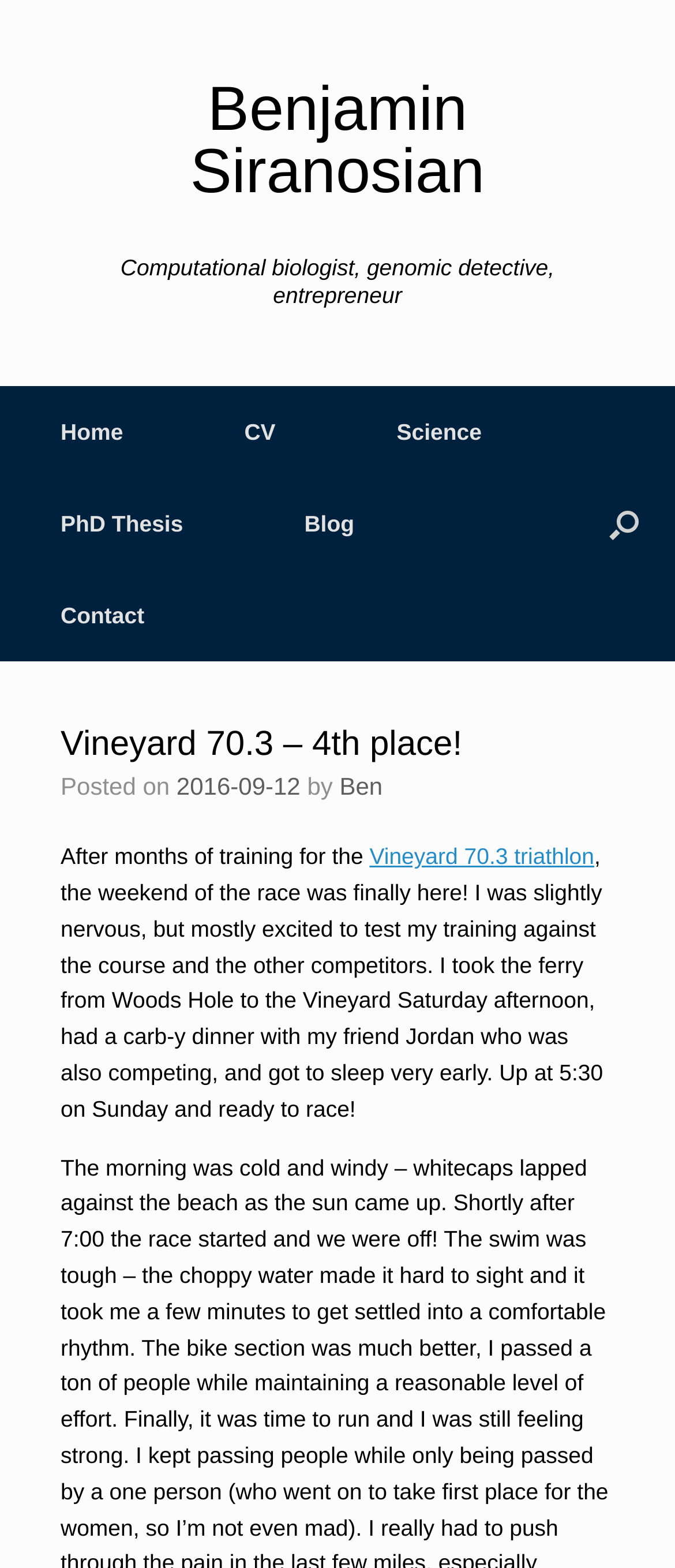Kindly determine the bounding box coordinates for the clickable area to achieve the given instruction: "go to home page".

[0.0, 0.246, 0.272, 0.305]